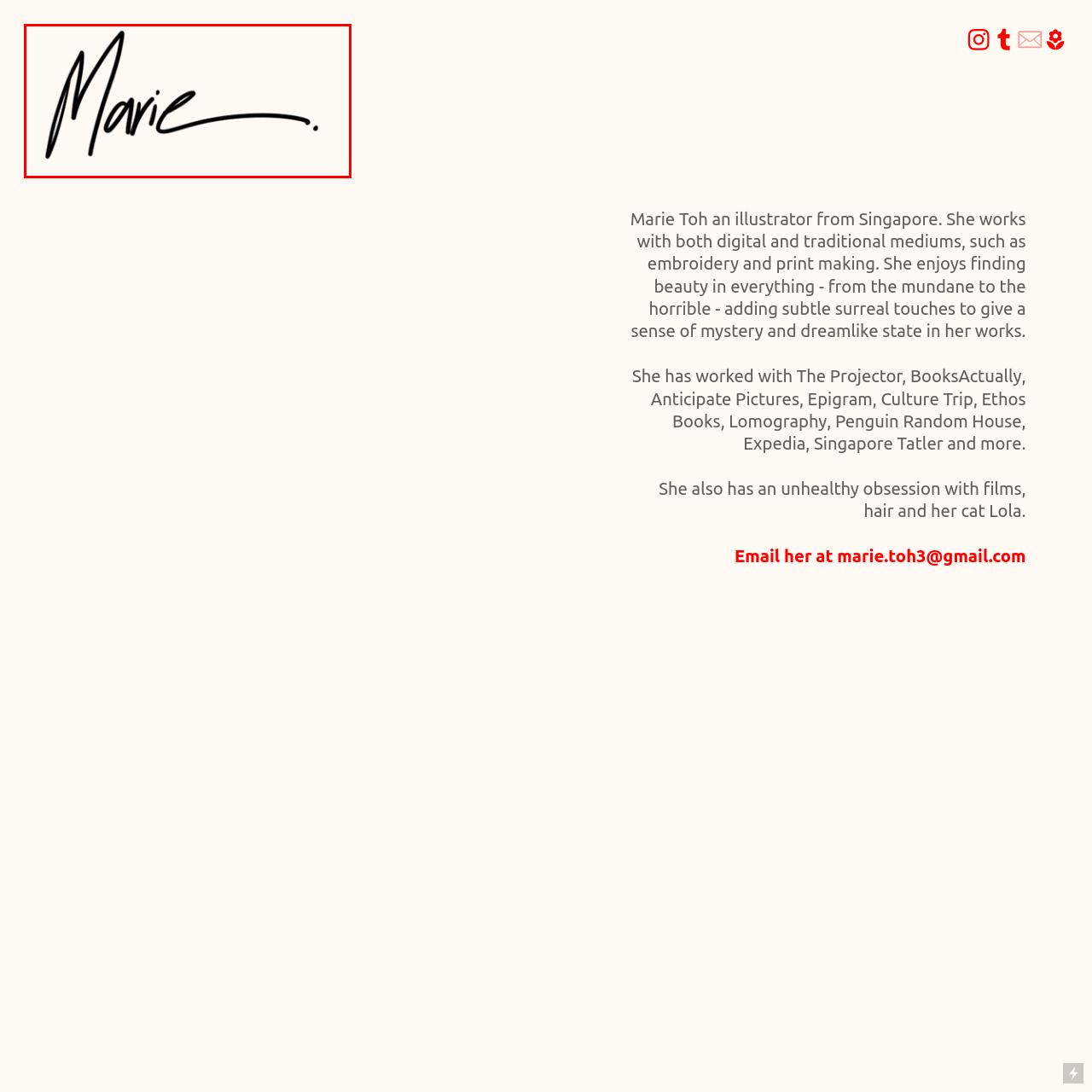What art forms does Marie blend?
Focus on the image bounded by the red box and reply with a one-word or phrase answer.

Digital and traditional